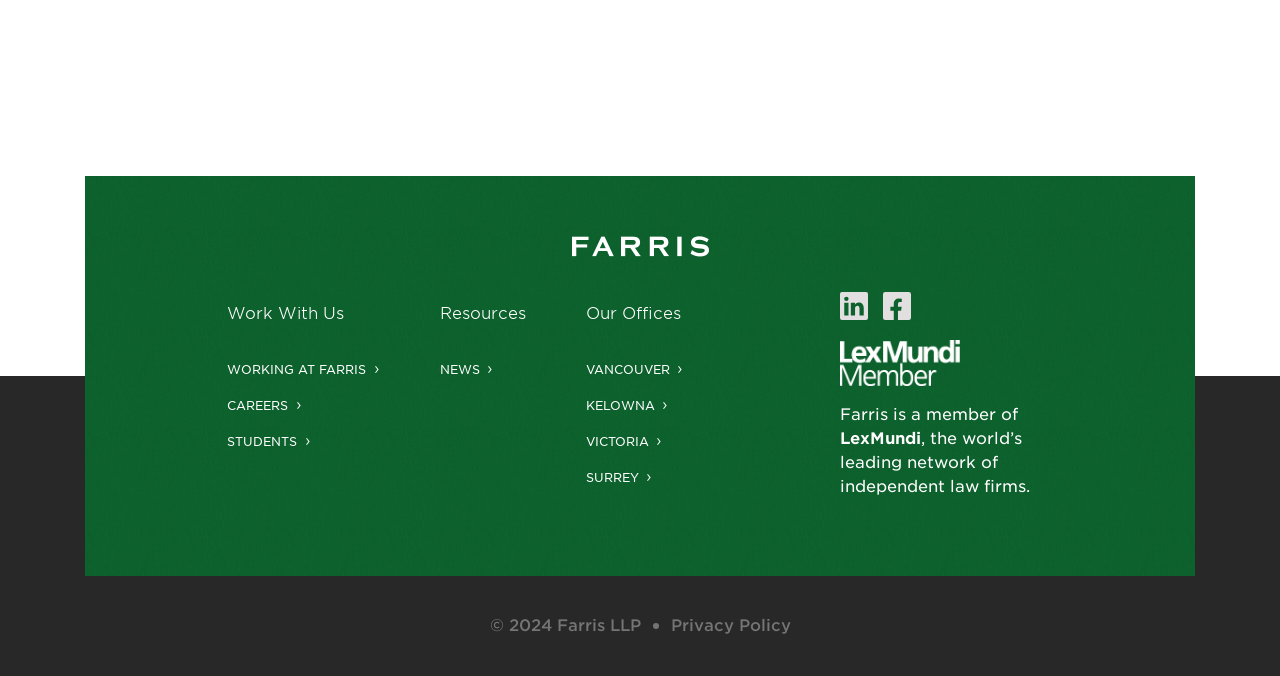Specify the bounding box coordinates for the region that must be clicked to perform the given instruction: "View NEWS".

[0.343, 0.534, 0.375, 0.558]